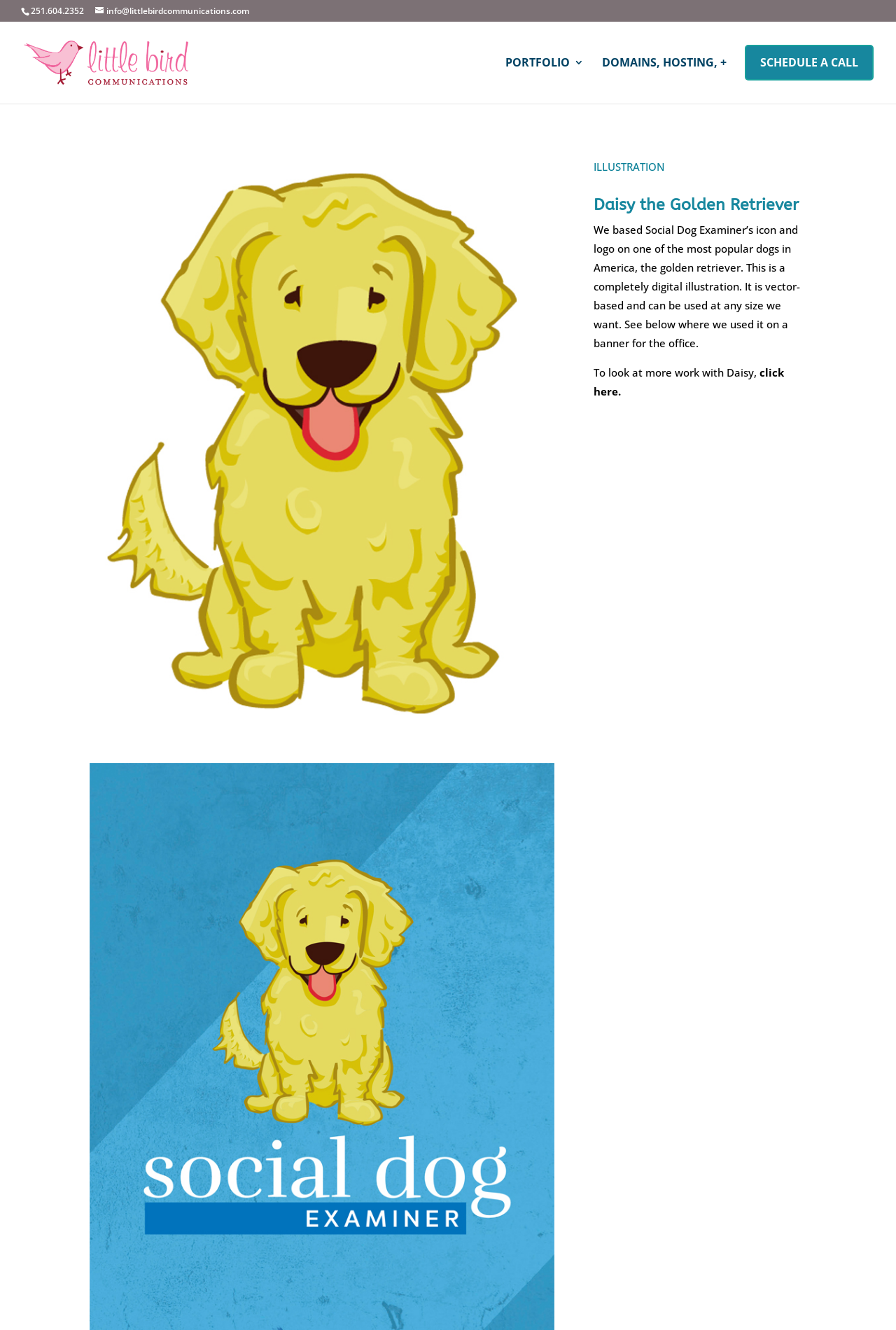Can you give a comprehensive explanation to the question given the content of the image?
What is the name of the dog in the illustration?

I found the dog's name by looking at the heading element with the bounding box coordinates [0.663, 0.147, 0.9, 0.166], which contains the text 'Daisy the Golden Retriever'. This suggests that the dog in the illustration is named Daisy.